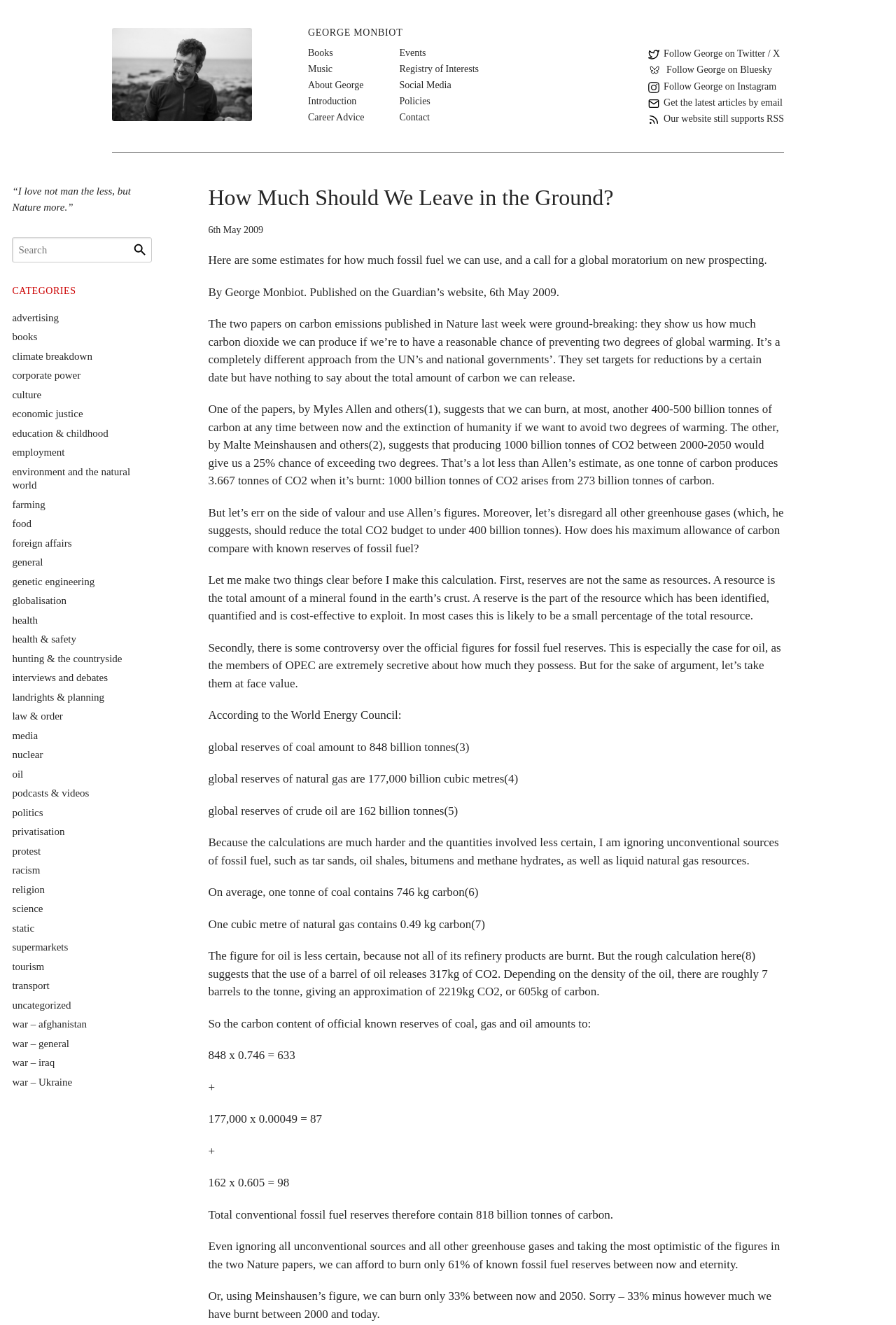Determine the webpage's heading and output its text content.

How Much Should We Leave in the Ground?